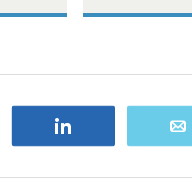What is the purpose of the link accompanying the image?
Please provide a single word or phrase answer based on the image.

To delve into discussion